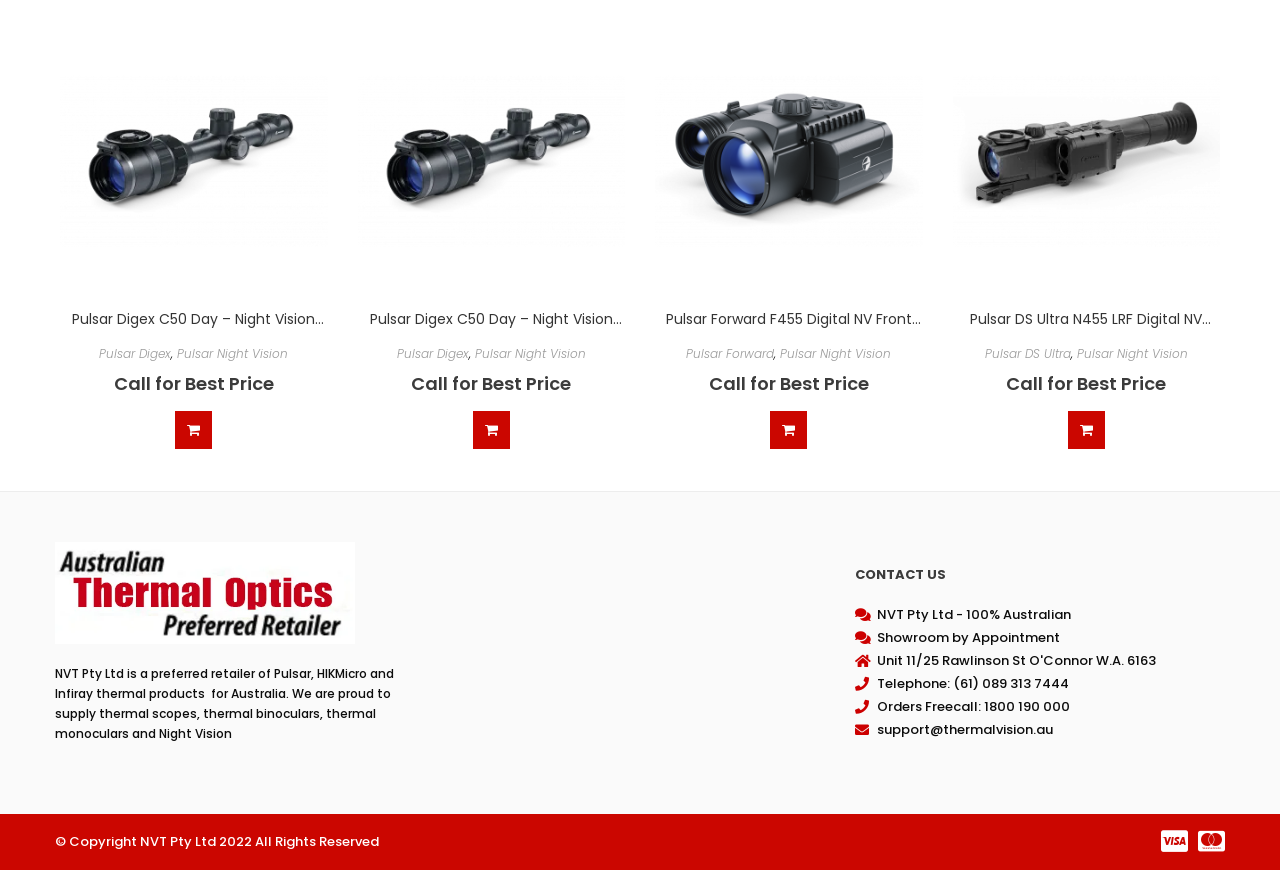Using the information shown in the image, answer the question with as much detail as possible: How many products are listed on the webpage?

There are four products listed on the webpage, each with a description, image, and 'Read more' link. The products are 'Pulsar Digex C50 Day – Night Vision Riflescope X850S IR – FREE DELIVERY', 'Pulsar Digex C50 Day – Night Vision Riflescope w/o Wi-Fi – FREE DELIVERY', 'Pulsar Forward F455 Digital NV Front Attachment – FREE DELIVERY', and 'Pulsar DS Ultra N455 LRF Digital NV Rangefinding Riflescopes – FREE DELIVERY'.